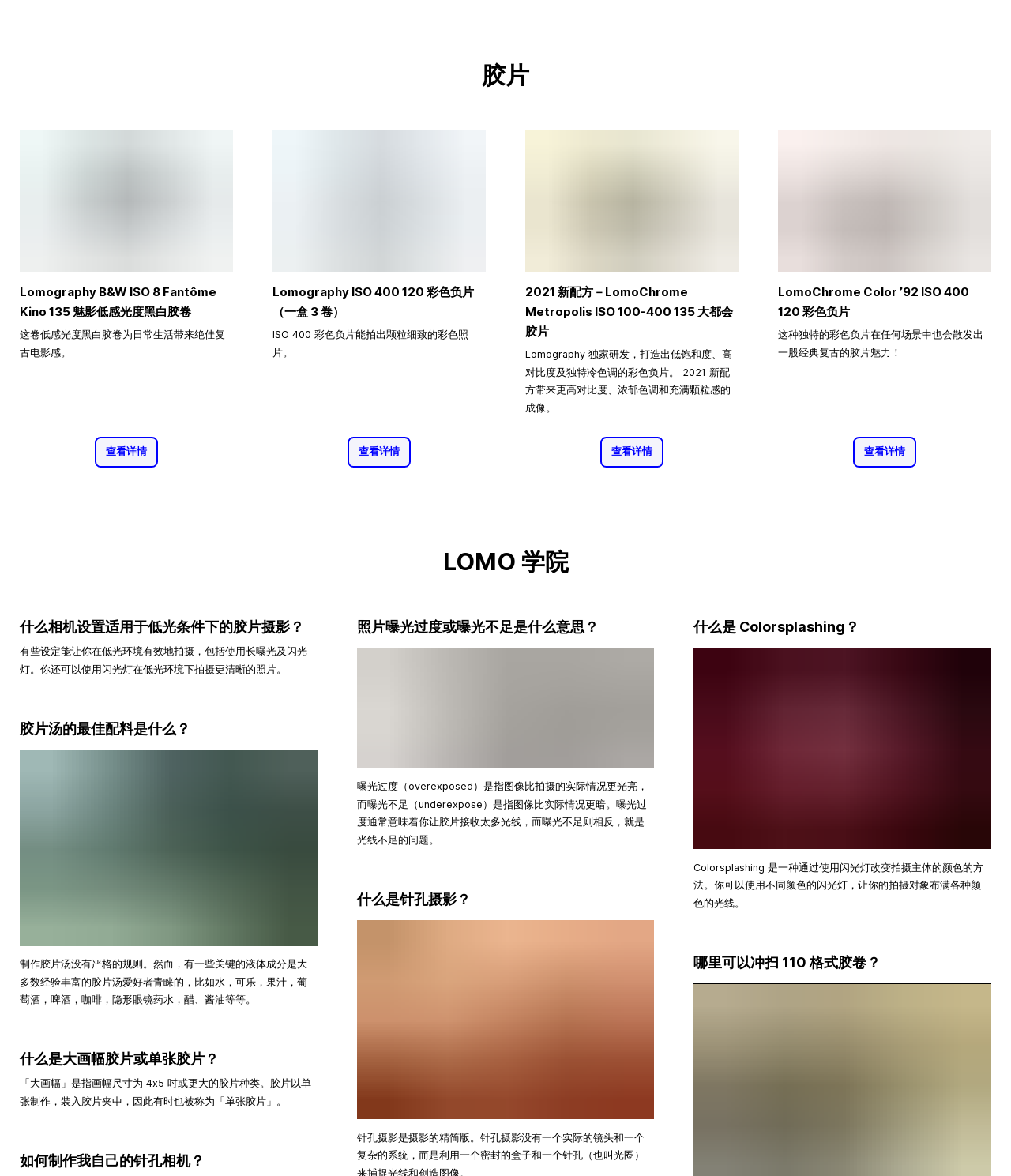Identify the bounding box coordinates of the area that should be clicked in order to complete the given instruction: "Click the '查看详情' button under '2021 新配方－LomoChrome Metropolis ISO 100-400 135 大都会胶片'". The bounding box coordinates should be four float numbers between 0 and 1, i.e., [left, top, right, bottom].

[0.593, 0.377, 0.657, 0.39]